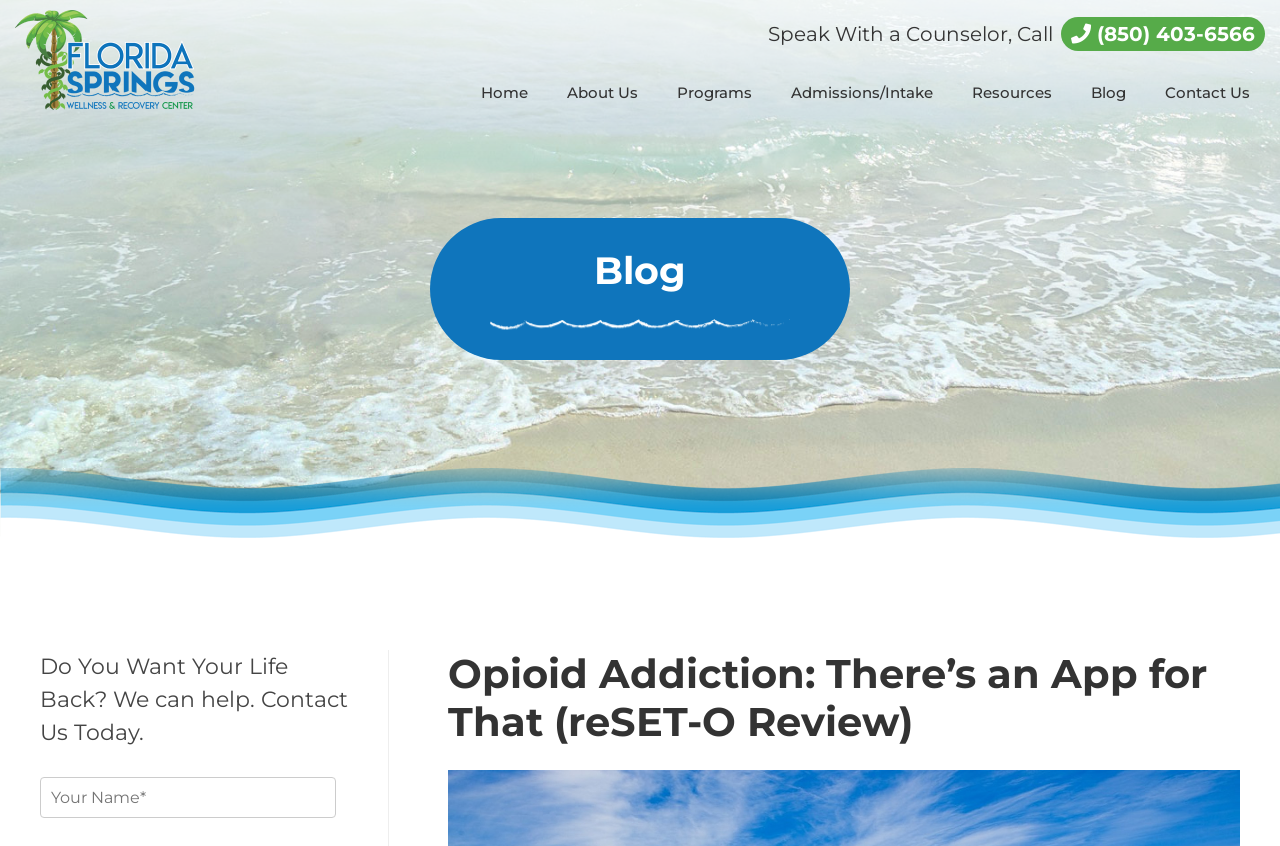Answer in one word or a short phrase: 
How many links are in the navigation menu?

7